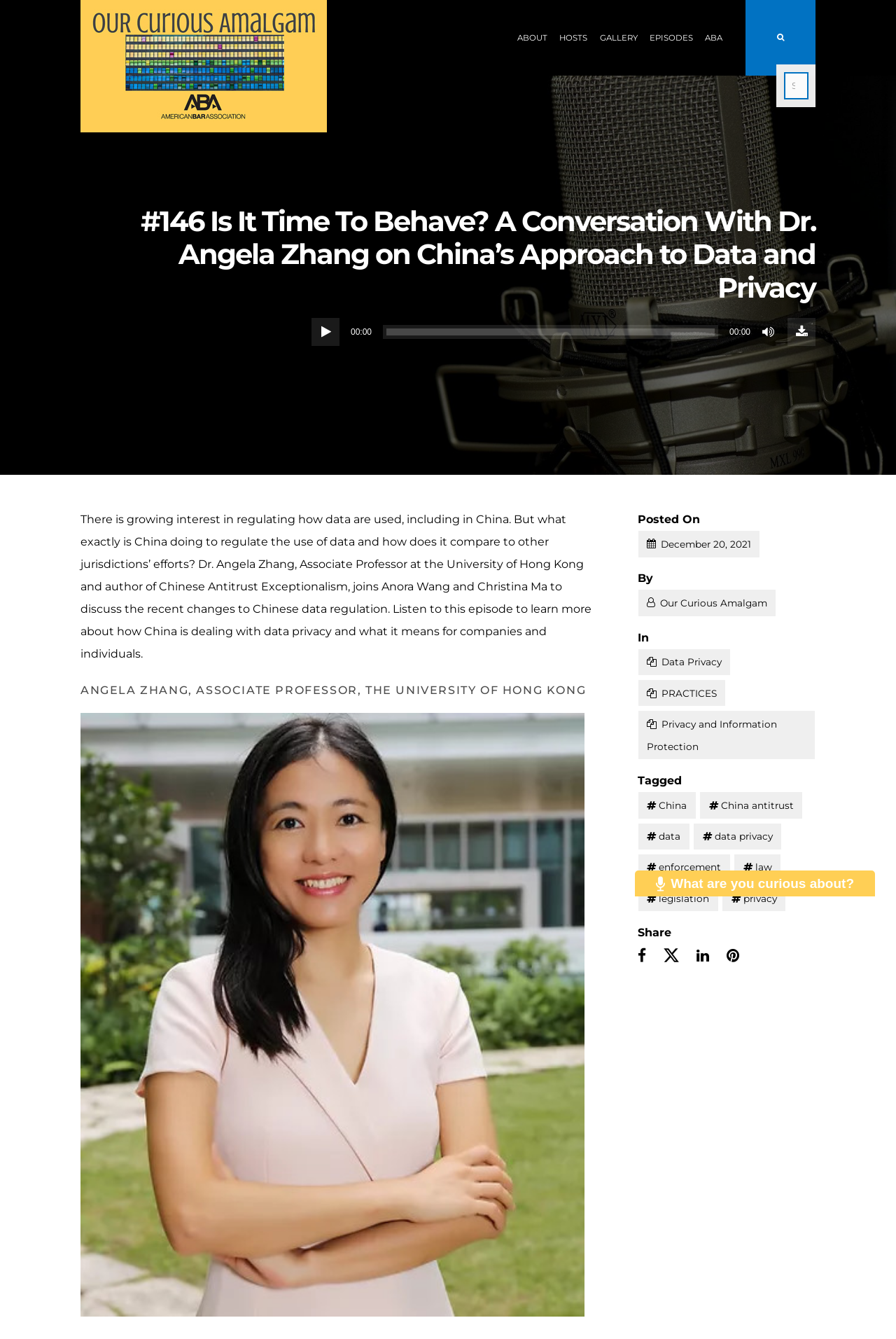When was the podcast episode posted?
Use the information from the screenshot to give a comprehensive response to the question.

I found the posting date of the podcast episode by looking at the link element with the text ' December 20, 2021' and extracting the date part.